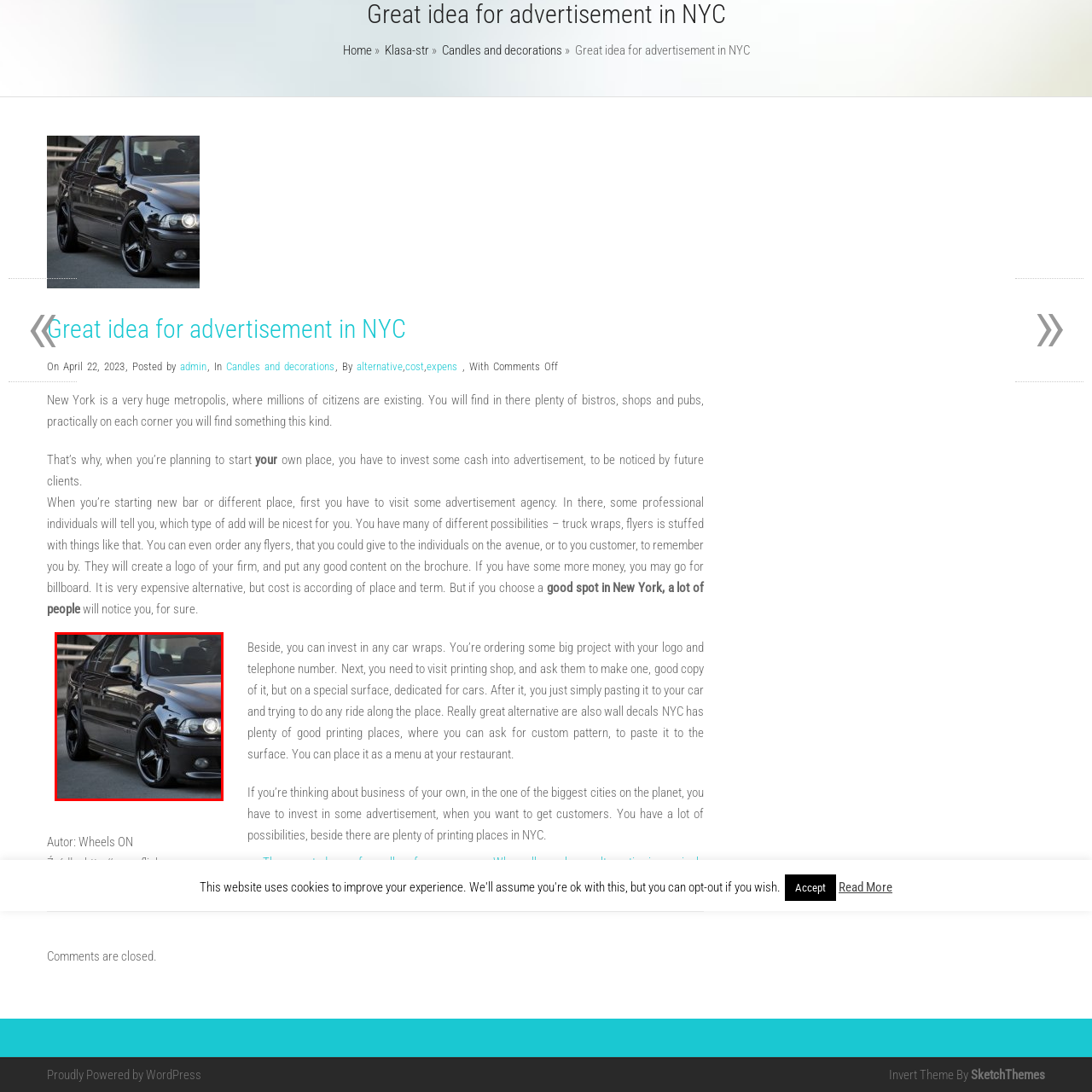What is the purpose of the car's design?
Direct your attention to the image enclosed by the red bounding box and provide a detailed answer to the question.

According to the caption, the car's design, including the use of car wraps and decals, is intended to enhance brand visibility in a competitive environment like New York City.